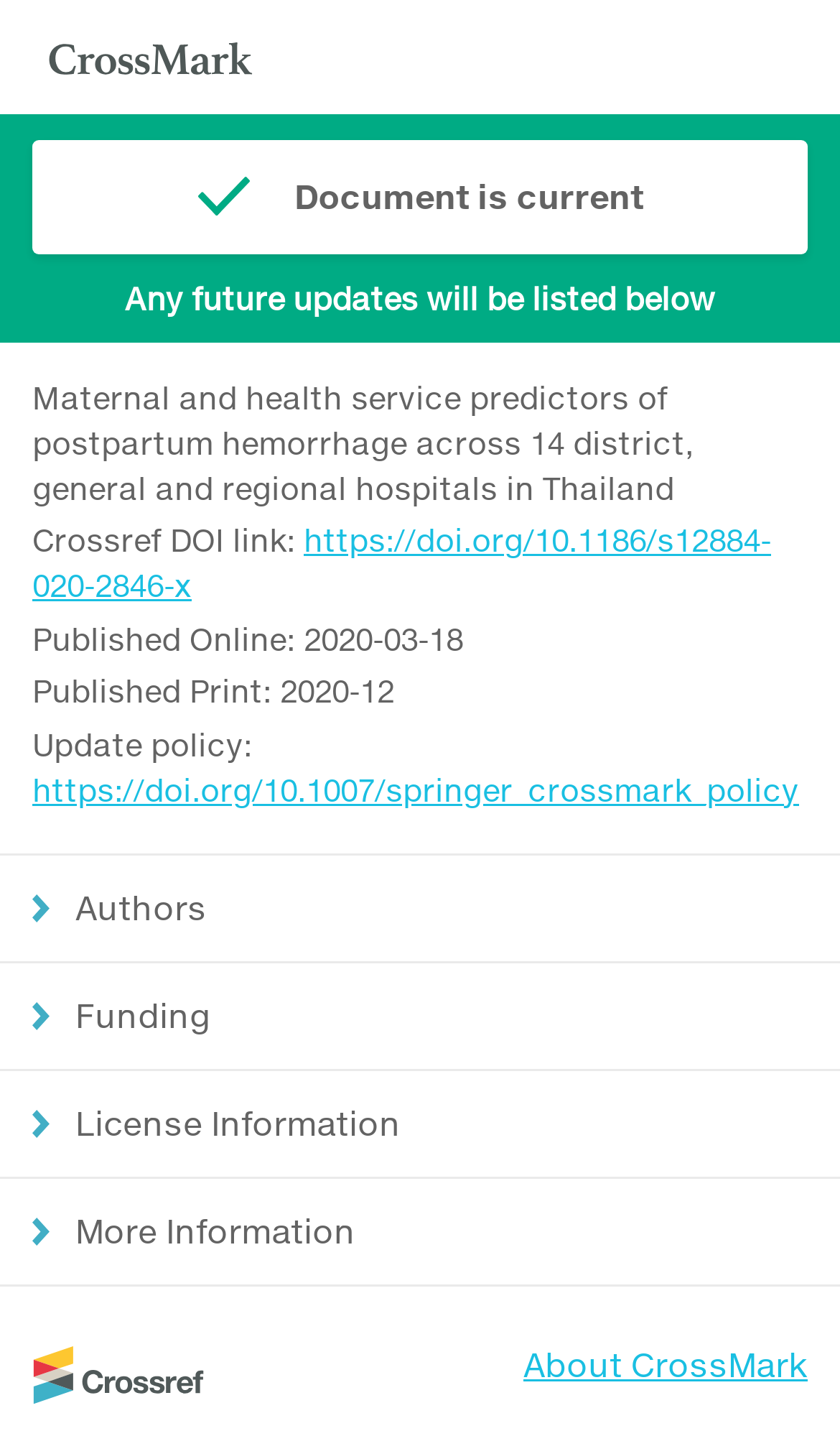What is the DOI link of the article?
Give a thorough and detailed response to the question.

I found the DOI link of the article by looking at the link element with the bounding box coordinates [0.038, 0.365, 0.918, 0.422], which contains the text 'https://doi.org/10.1186/s12884-020-2846-x'.